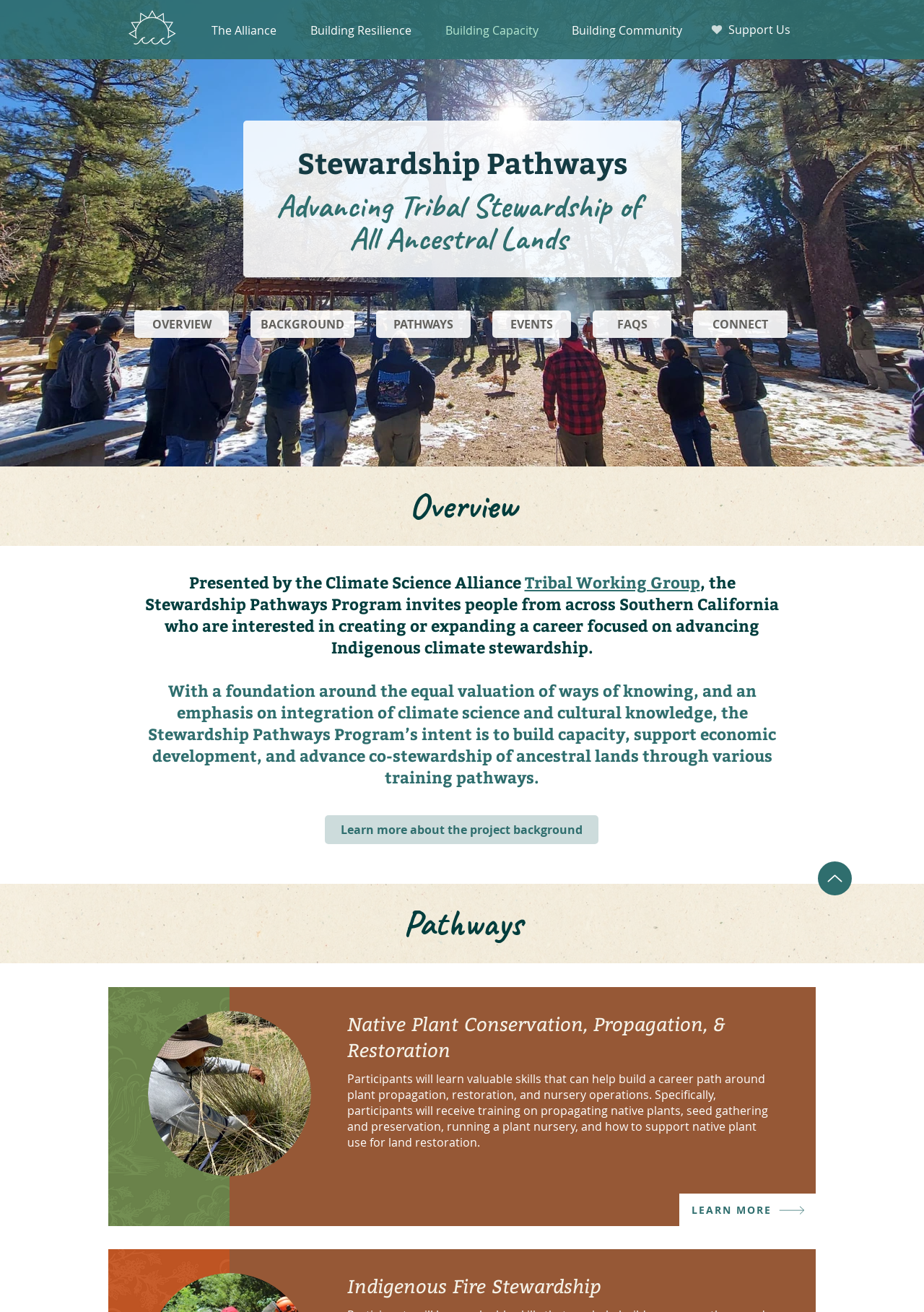Please find the bounding box coordinates of the element that must be clicked to perform the given instruction: "Explore the Stewardship Pathways". The coordinates should be four float numbers from 0 to 1, i.e., [left, top, right, bottom].

[0.407, 0.237, 0.509, 0.258]